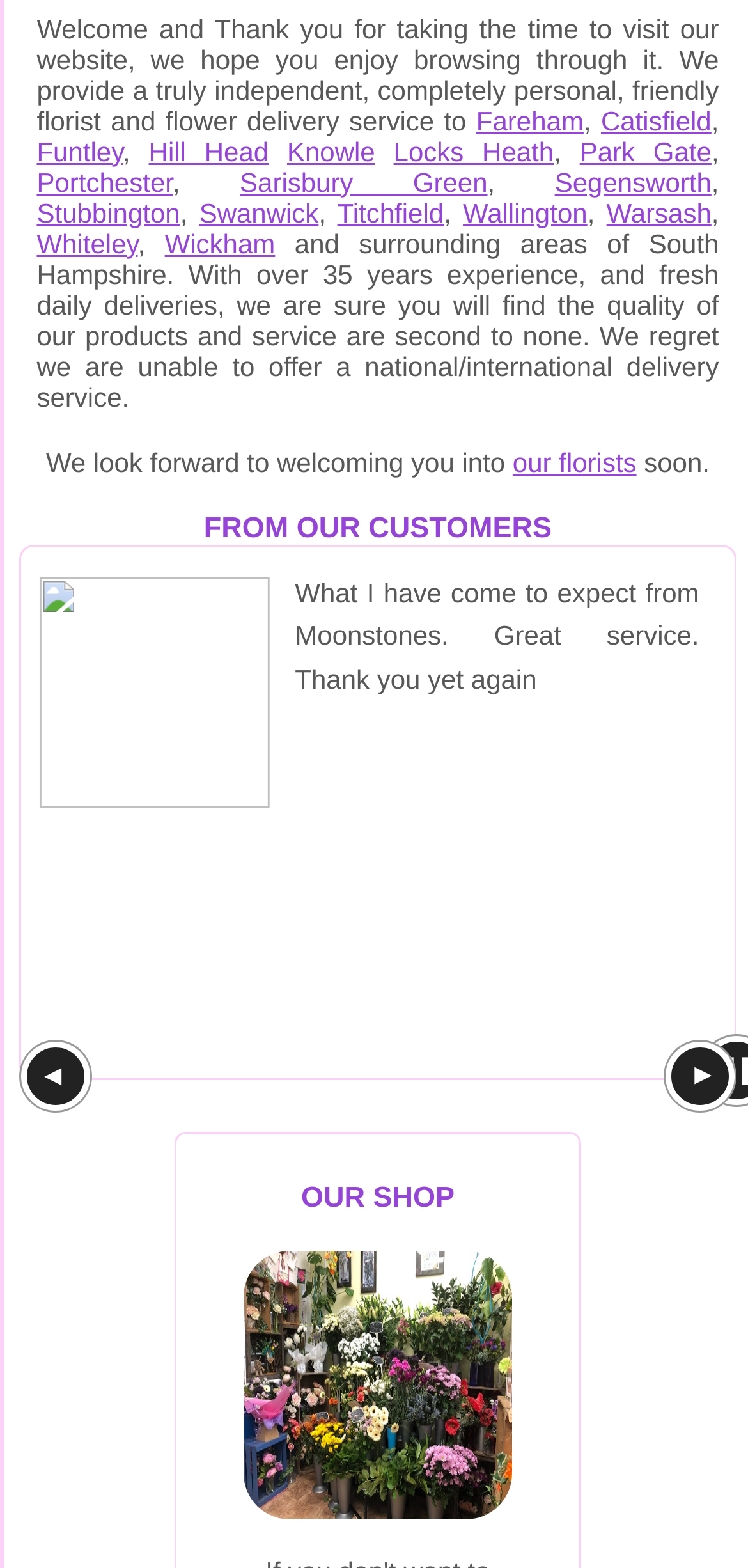Predict the bounding box coordinates for the UI element described as: "Hill Head". The coordinates should be four float numbers between 0 and 1, presented as [left, top, right, bottom].

[0.199, 0.086, 0.359, 0.106]